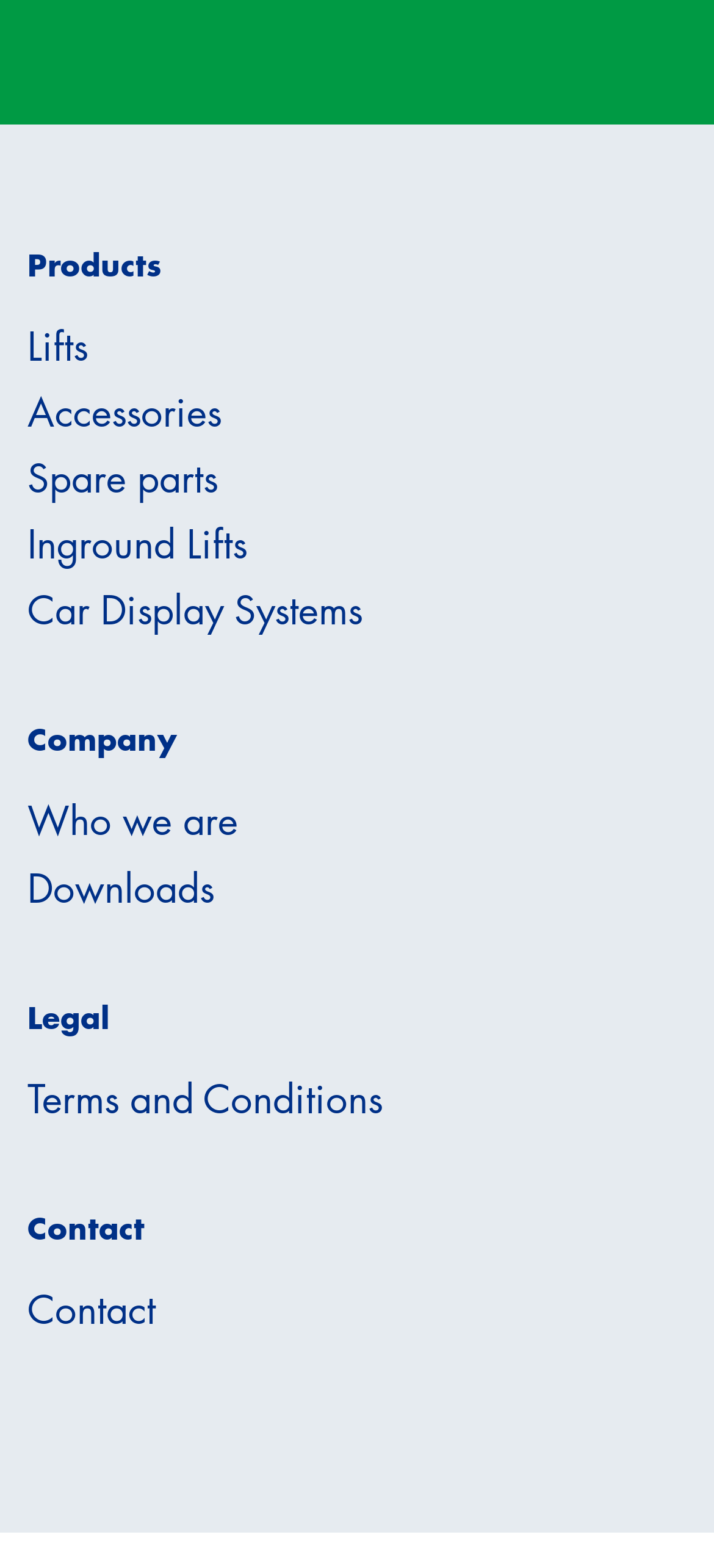Locate the bounding box coordinates of the element that needs to be clicked to carry out the instruction: "View Company information". The coordinates should be given as four float numbers ranging from 0 to 1, i.e., [left, top, right, bottom].

[0.038, 0.456, 0.246, 0.485]